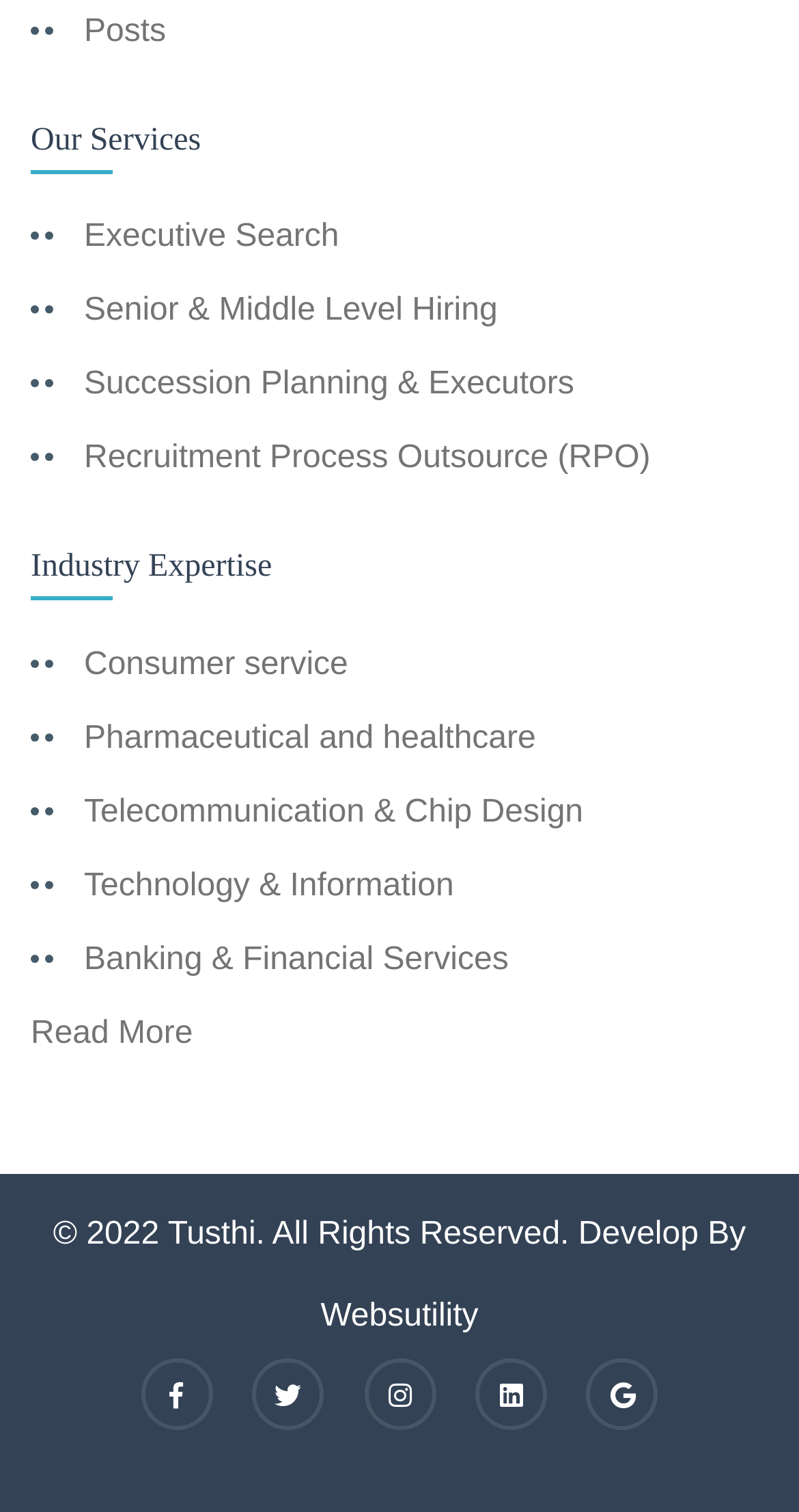Refer to the image and provide an in-depth answer to the question: 
What is the last industry expertise listed?

I looked at the links under the 'Industry Expertise' heading and found that the last one listed is 'Banking & Financial Services'.